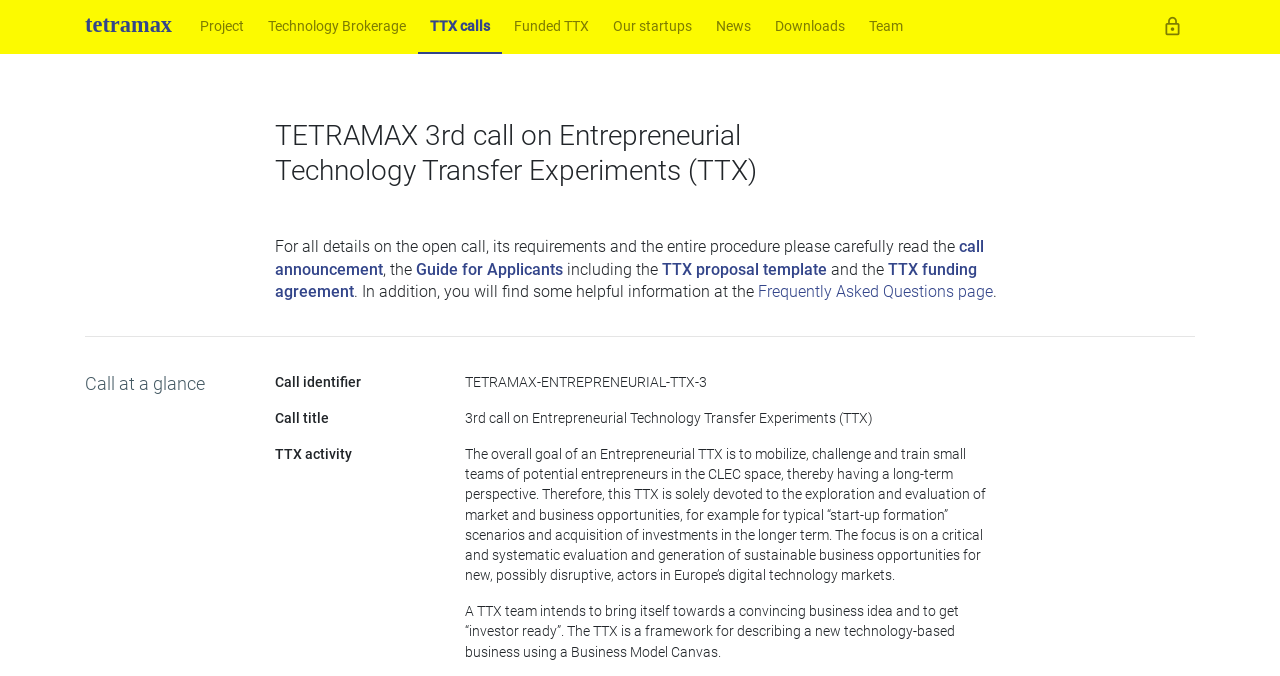What is the purpose of the TTX team?
Utilize the information in the image to give a detailed answer to the question.

I found the answer by reading the StaticText element that describes the TTX activity, which states that the TTX team intends to bring itself towards a convincing business idea and to get 'investor ready'.